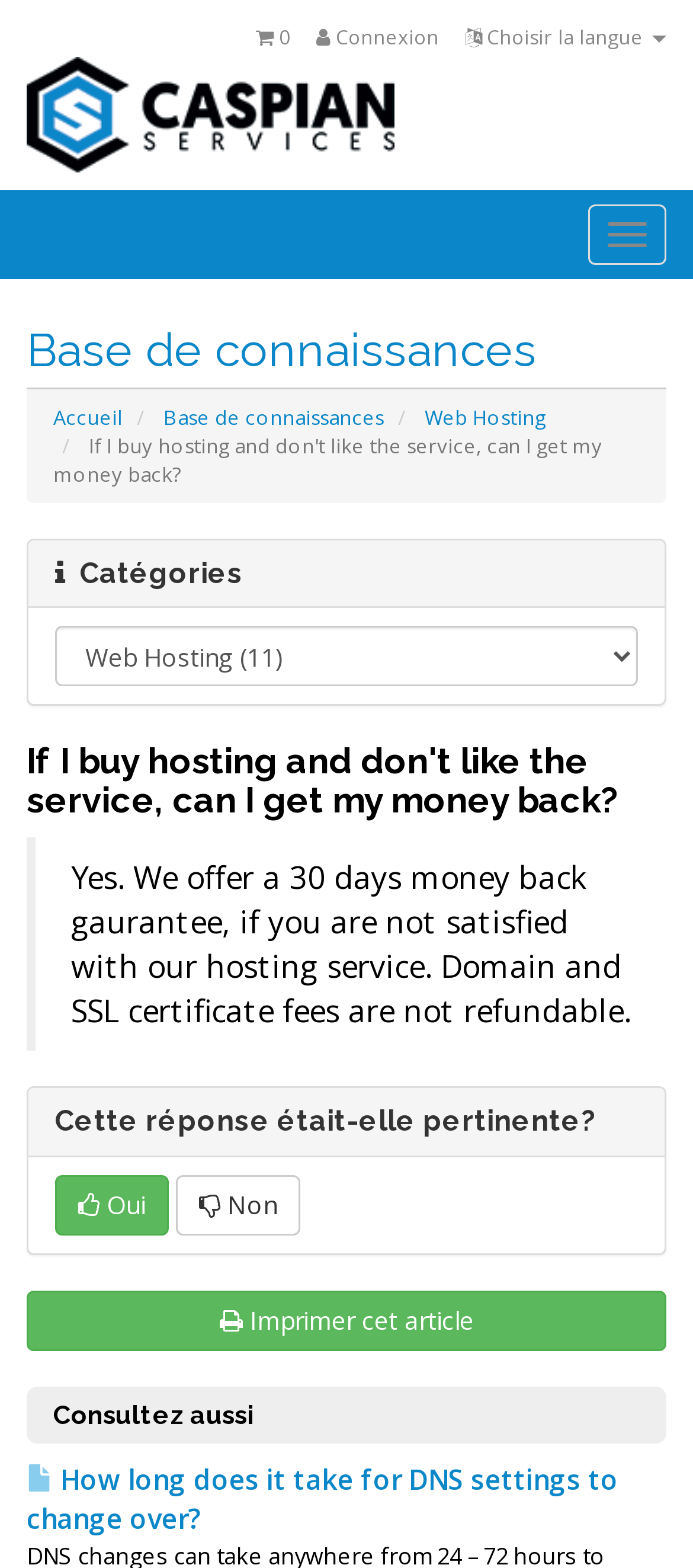What is the topic of the webpage?
Look at the screenshot and respond with a single word or phrase.

Money-back guarantee for hosting service